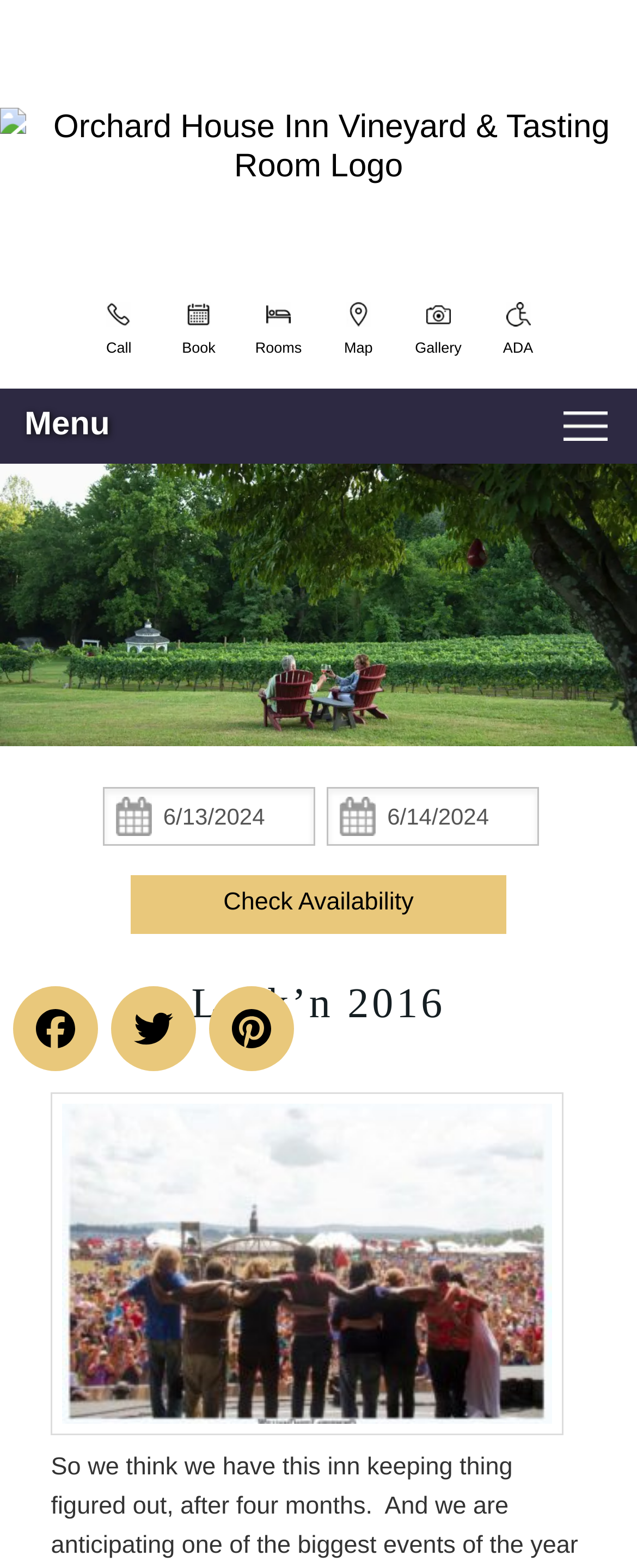Find the bounding box coordinates of the clickable area required to complete the following action: "Follow the photographer on 'INSTAGRAM'".

None